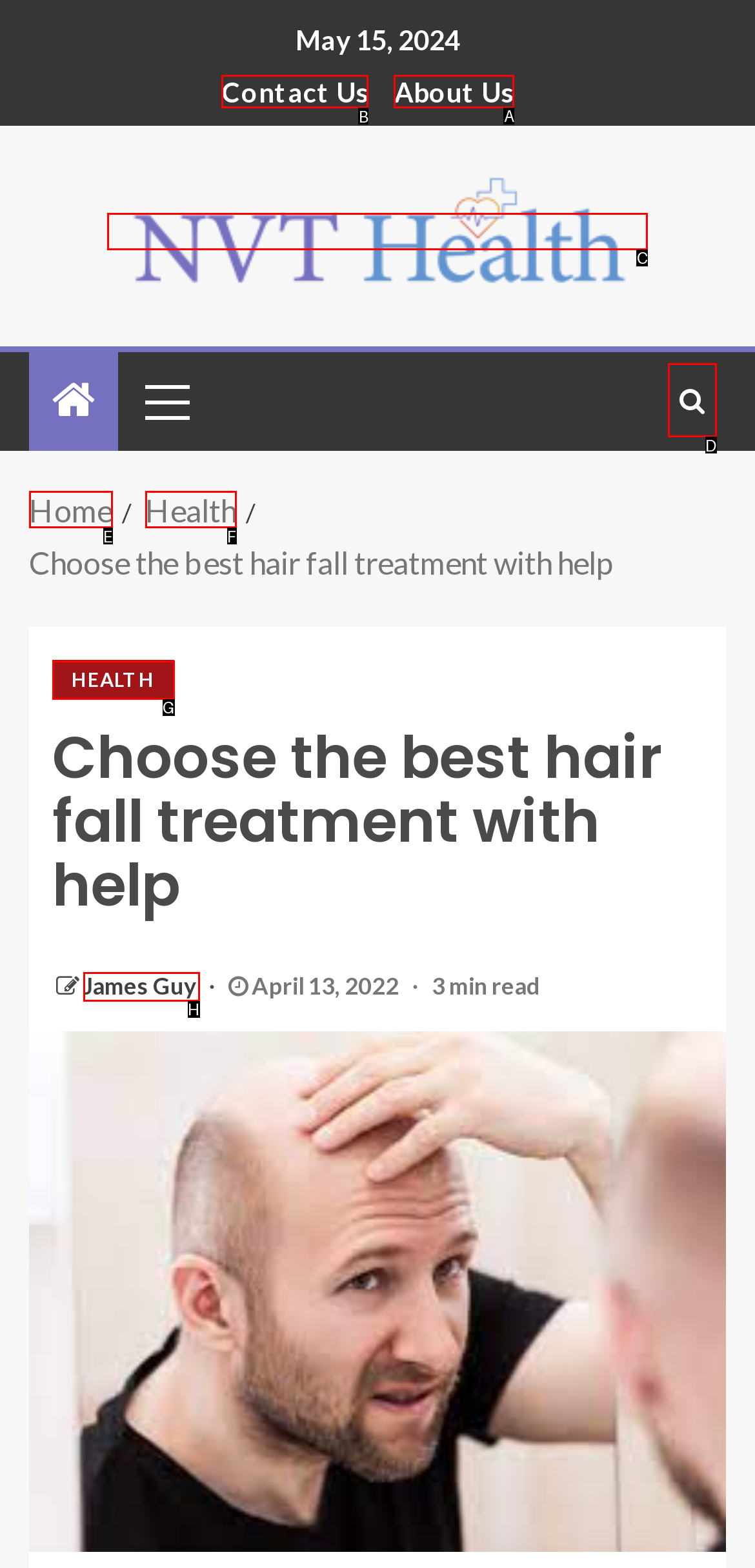Select the letter of the UI element you need to click to complete this task: go to contact us page.

B